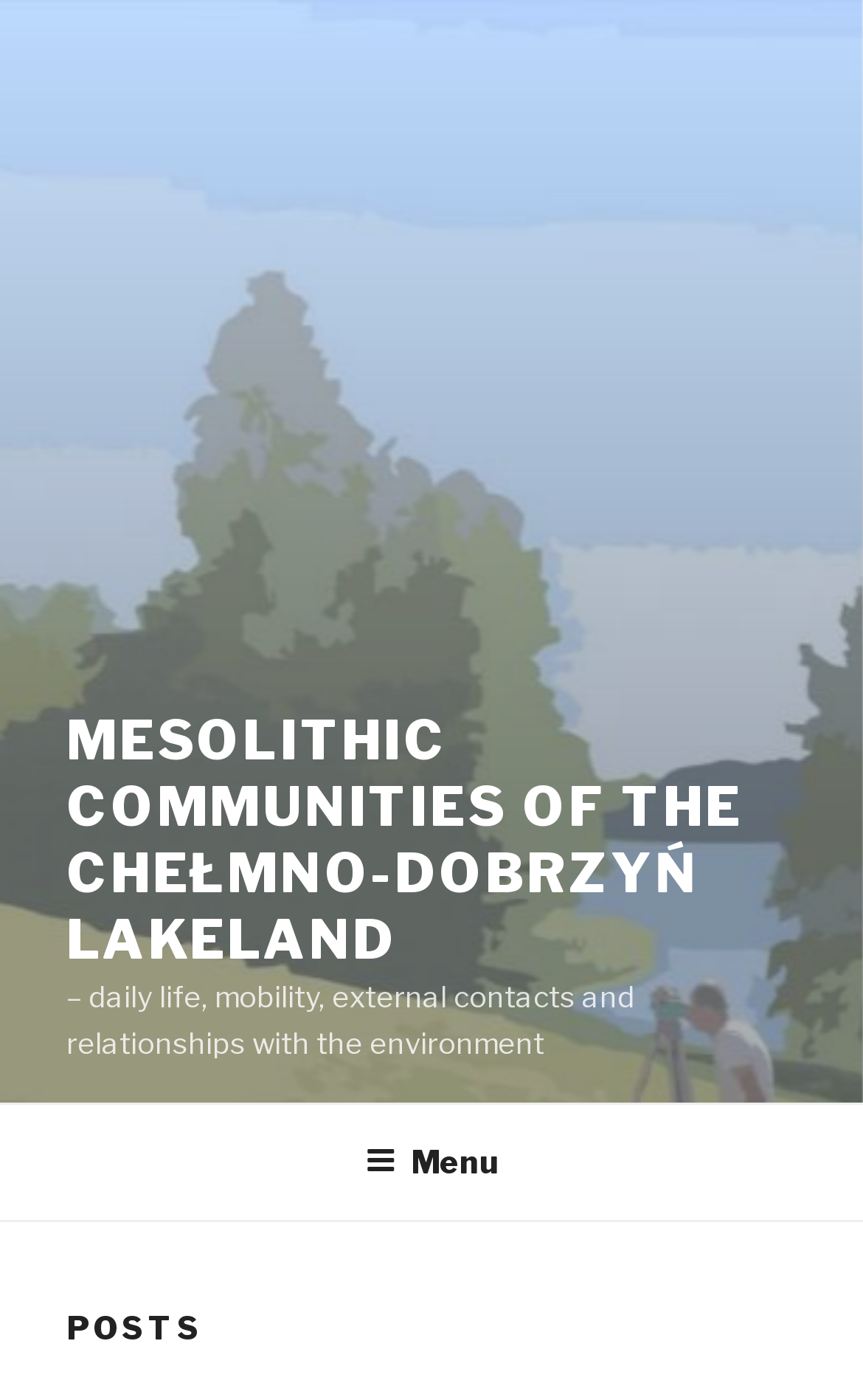What is the purpose of the 'Skip to content' link?
Please provide a detailed and thorough answer to the question.

The 'Skip to content' link is typically used to provide accessibility features for users who want to bypass the navigation and go directly to the main content of the webpage.